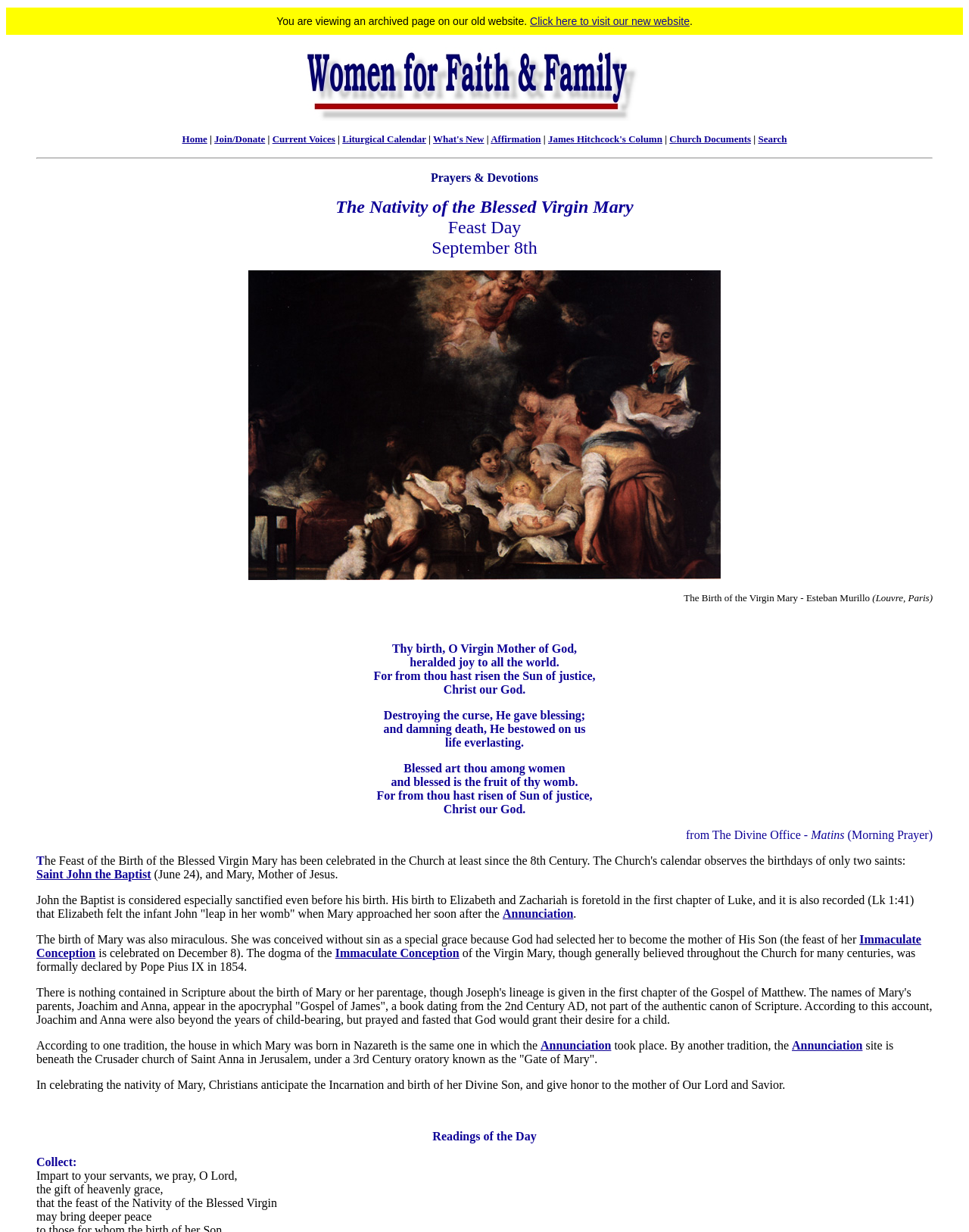Point out the bounding box coordinates of the section to click in order to follow this instruction: "Click on 'Home'".

[0.188, 0.108, 0.214, 0.117]